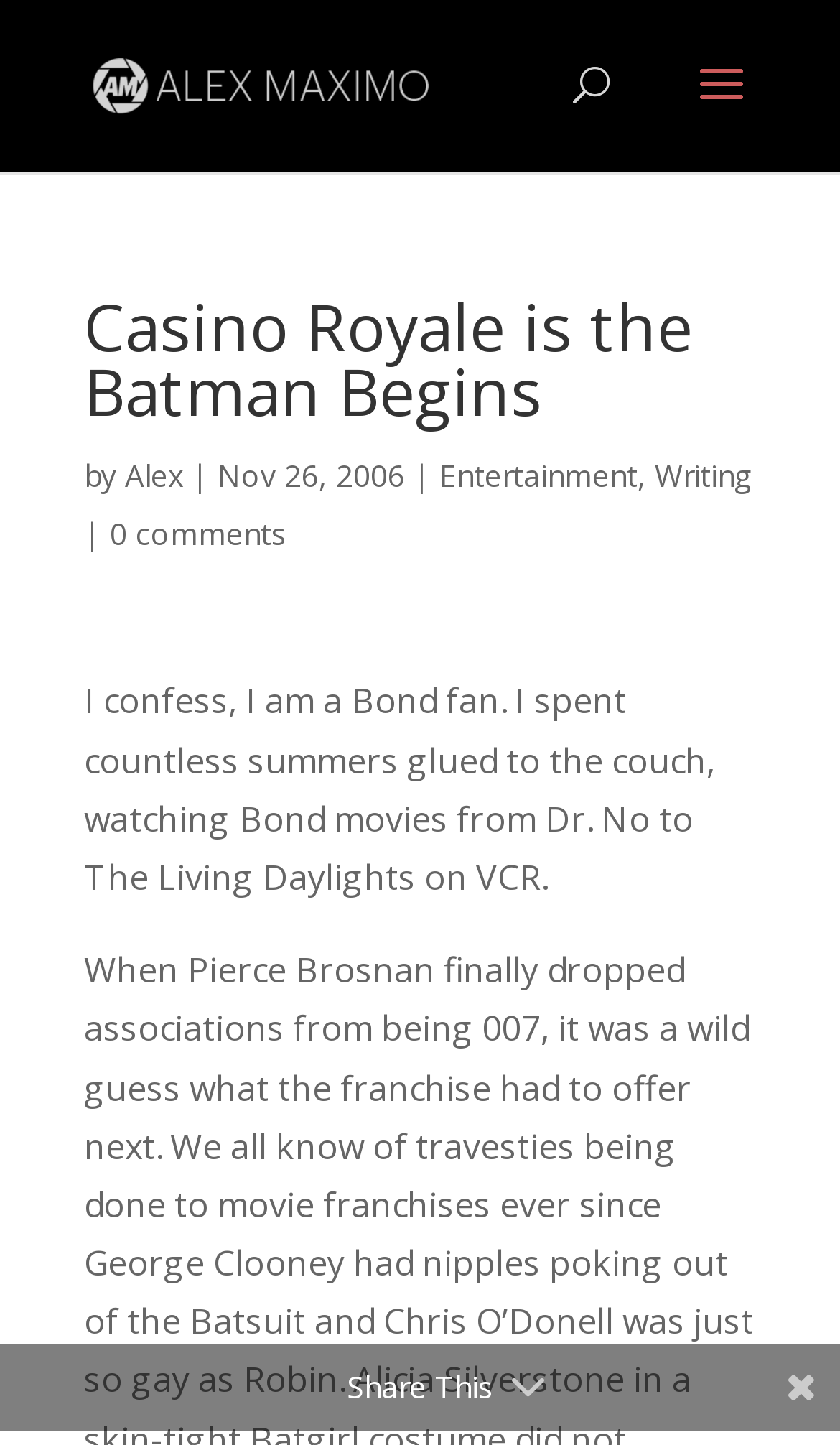Please determine the bounding box coordinates, formatted as (top-left x, top-left y, bottom-right x, bottom-right y), with all values as floating point numbers between 0 and 1. Identify the bounding box of the region described as: Writing

[0.779, 0.315, 0.895, 0.343]